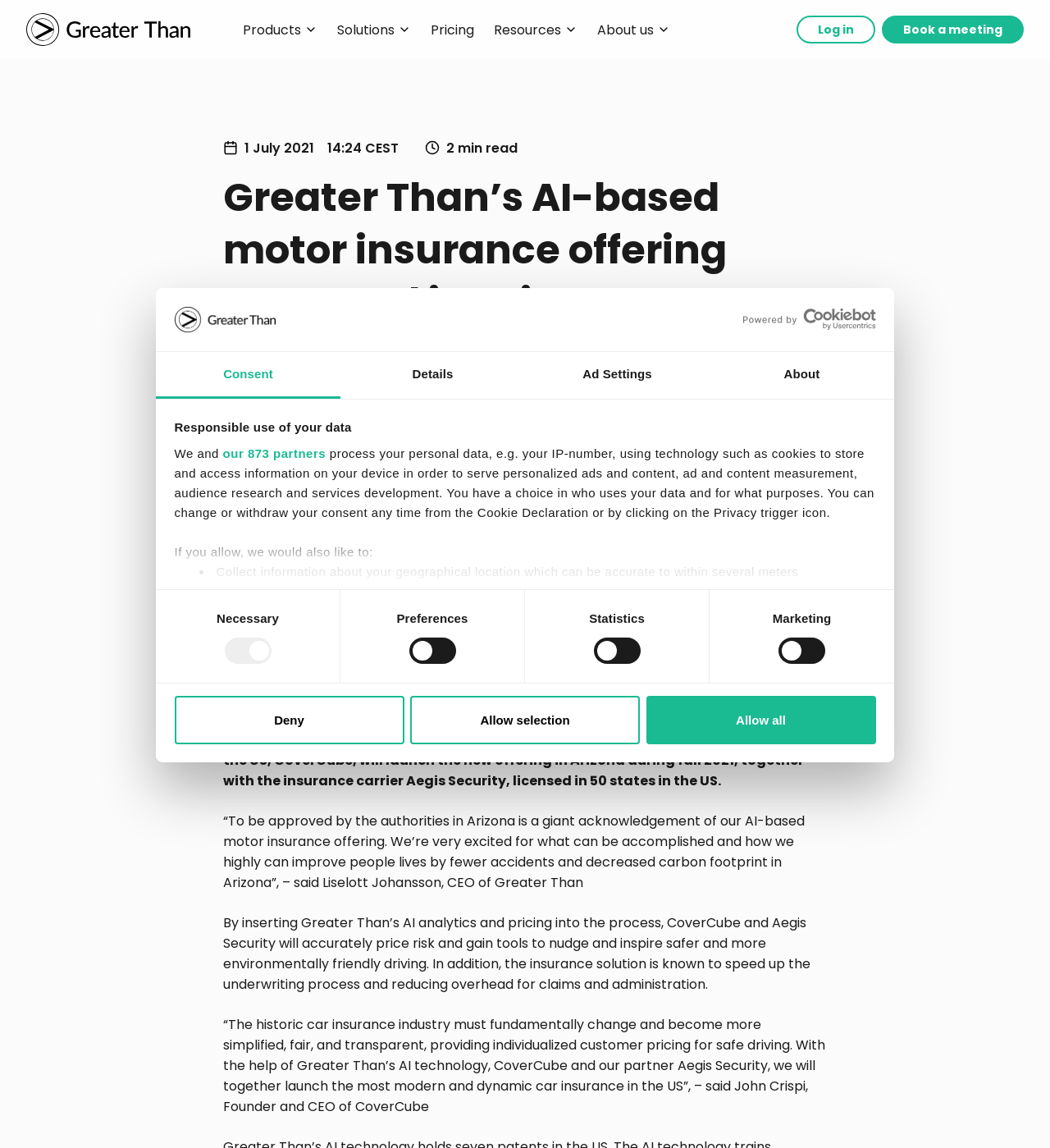Identify the bounding box coordinates of the region that needs to be clicked to carry out this instruction: "Click the 'Greater Than logo'". Provide these coordinates as four float numbers ranging from 0 to 1, i.e., [left, top, right, bottom].

[0.025, 0.011, 0.181, 0.04]